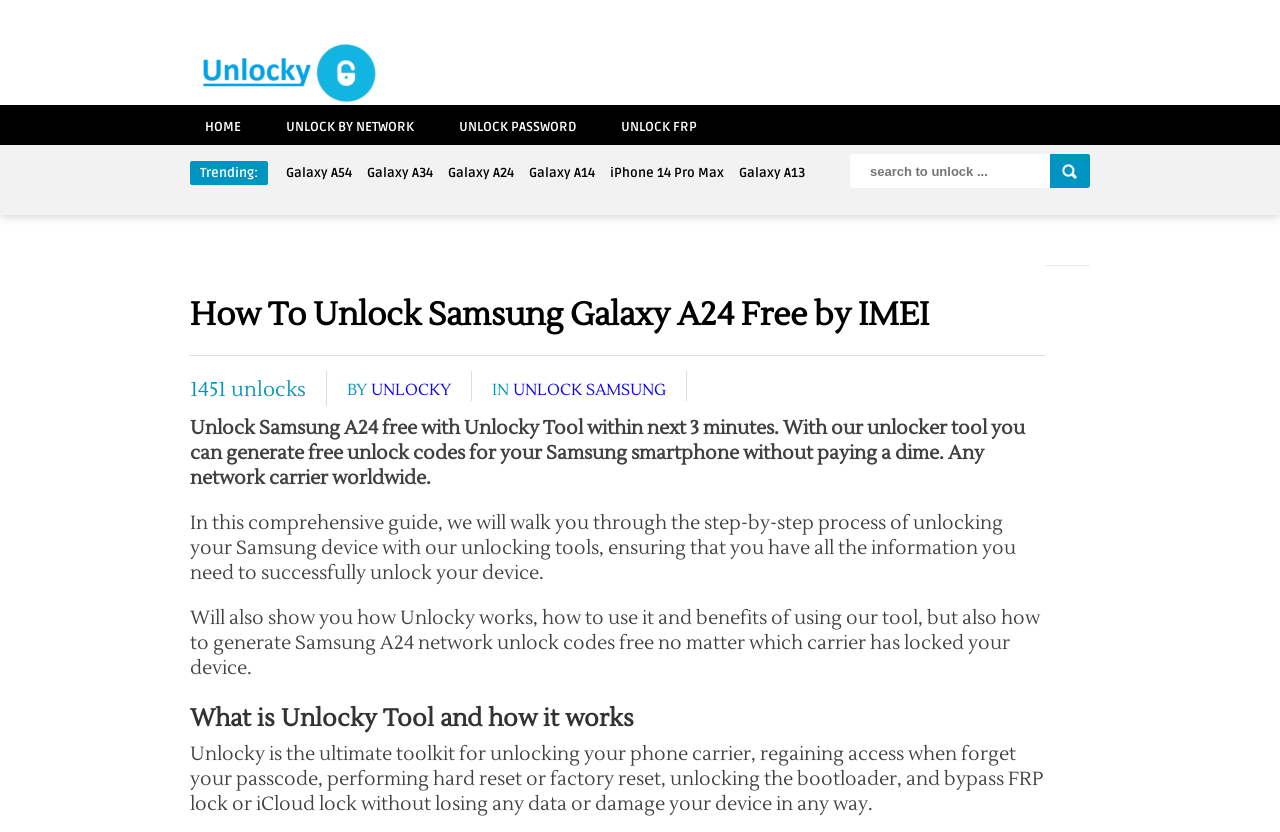Find the primary header on the webpage and provide its text.

How To Unlock Samsung Galaxy A24 Free by IMEI